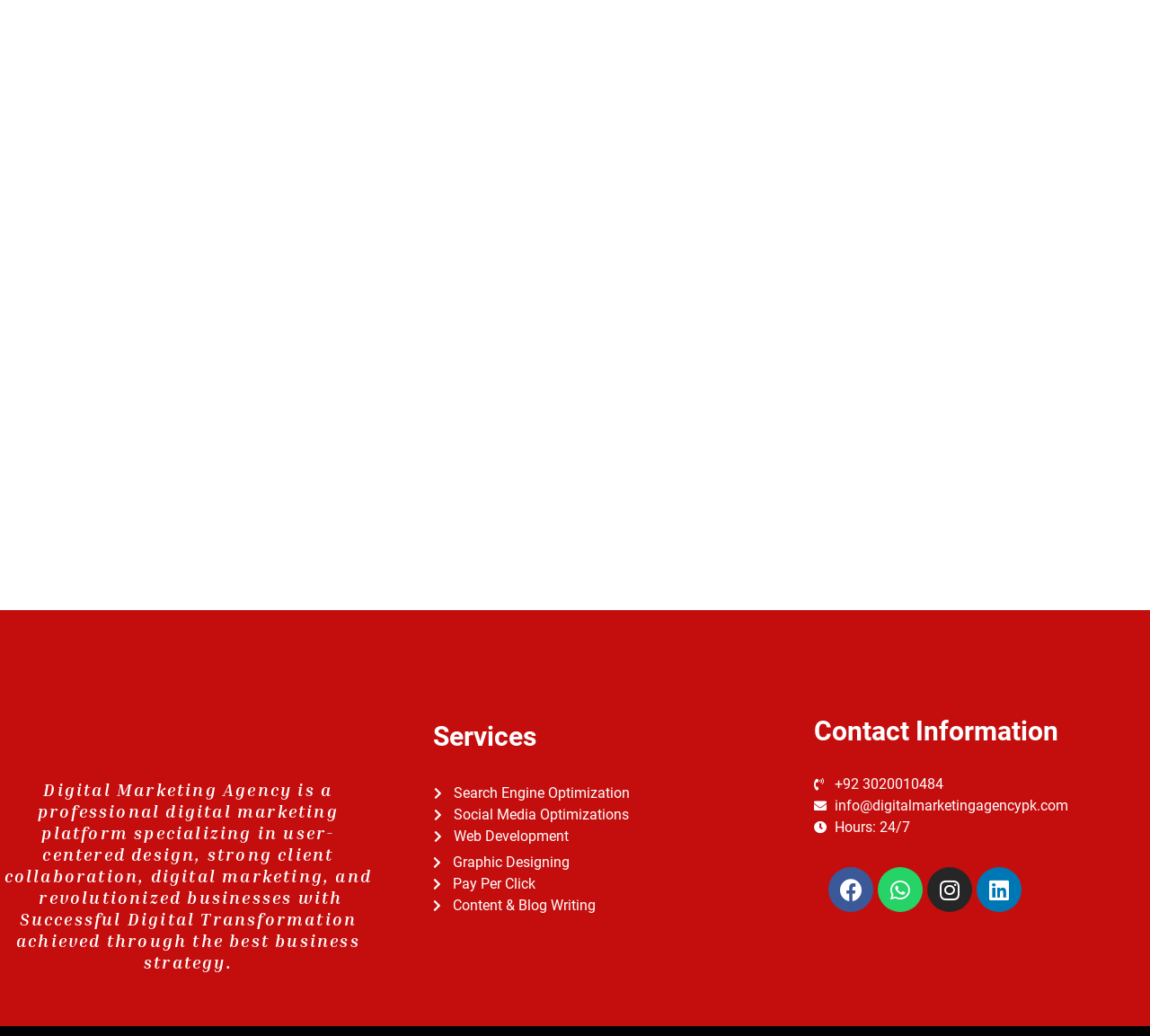Kindly determine the bounding box coordinates for the clickable area to achieve the given instruction: "Visit Facebook page".

[0.72, 0.837, 0.759, 0.881]